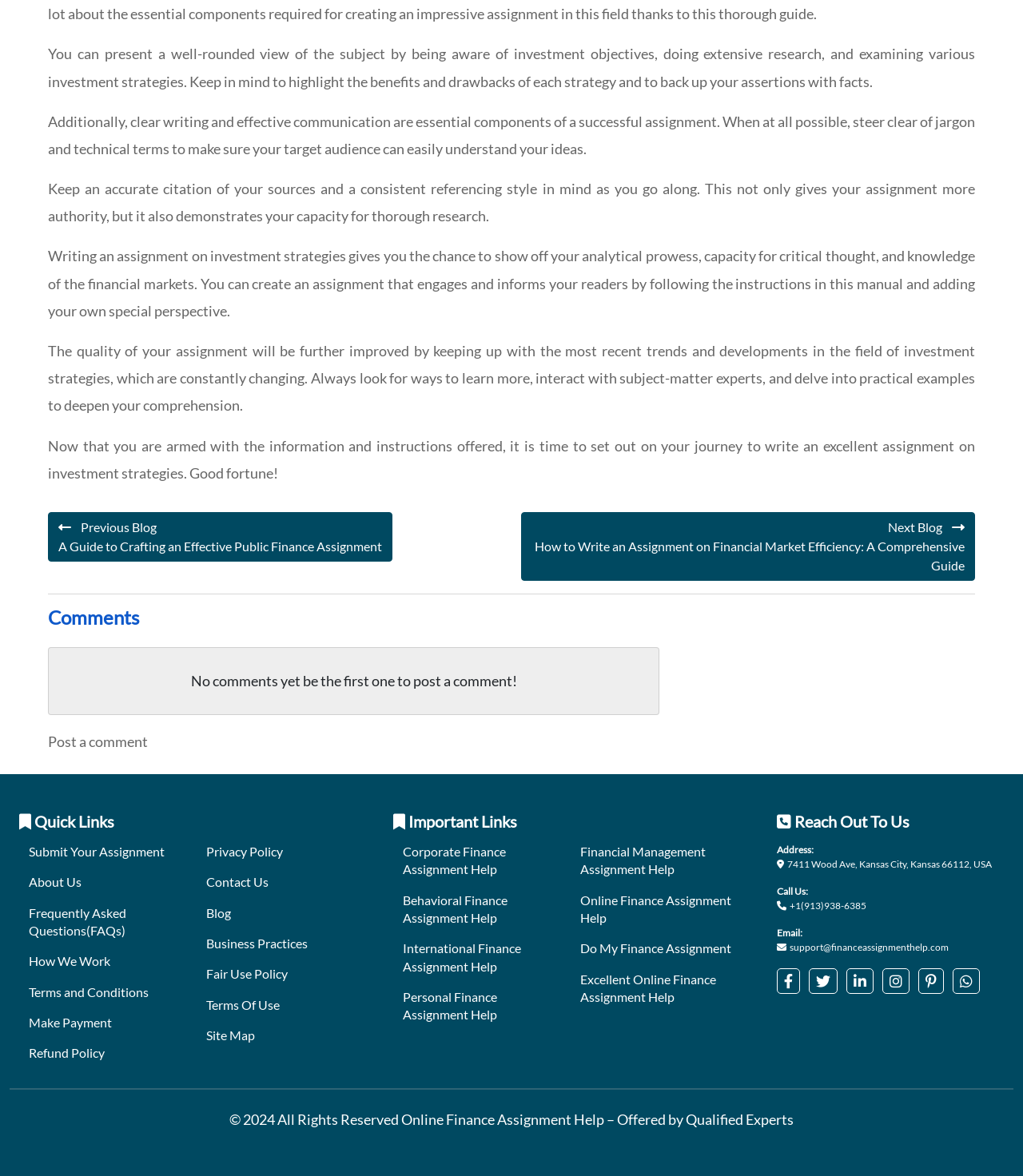Identify the bounding box coordinates of the clickable region required to complete the instruction: "Click on the 'Previous Blog' link". The coordinates should be given as four float numbers within the range of 0 and 1, i.e., [left, top, right, bottom].

[0.047, 0.435, 0.384, 0.478]